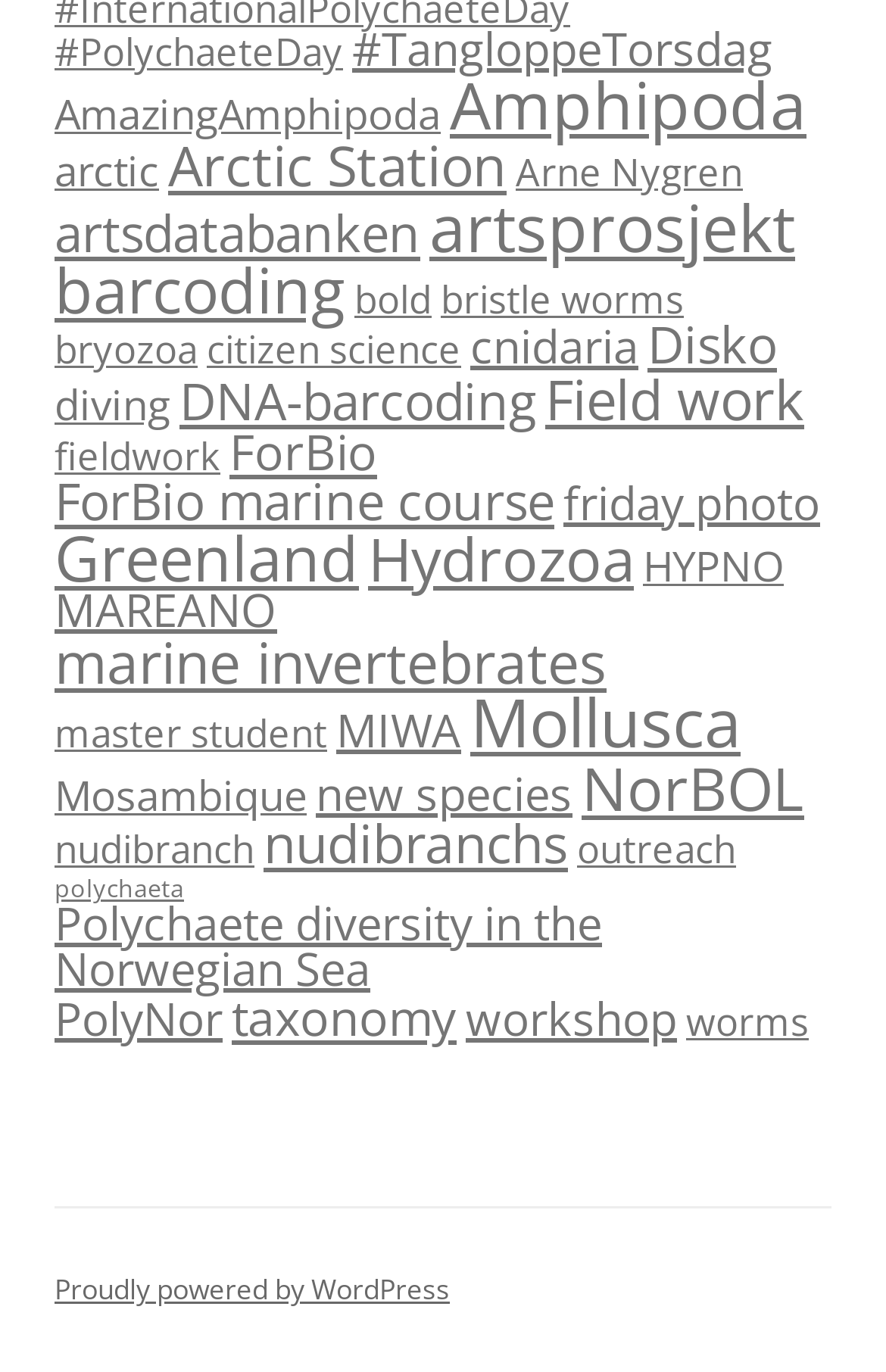What is the topic of the link with the most items?
Look at the image and respond with a single word or a short phrase.

Mollusca